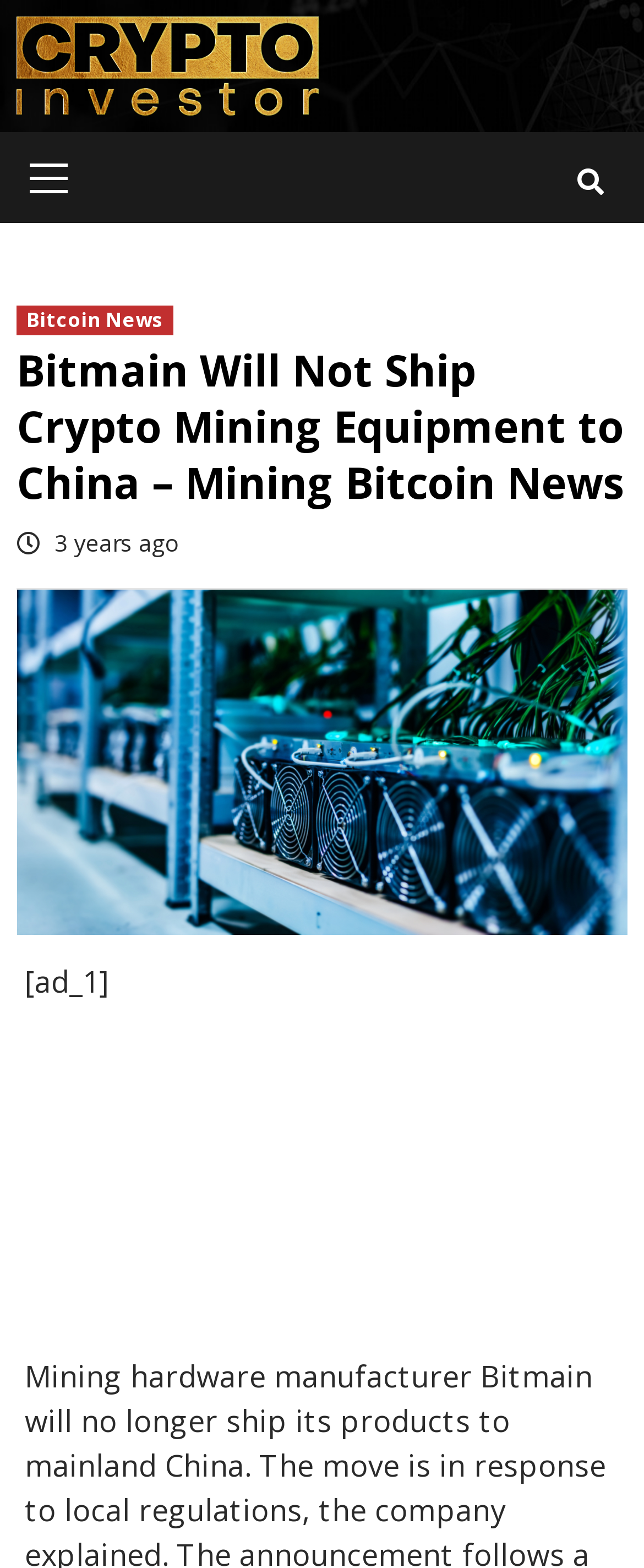What is the name of the website?
Make sure to answer the question with a detailed and comprehensive explanation.

The name of the website is 'Ico-Investor', which is shown as a link at the top-left corner of the webpage, accompanied by an image with the same name.